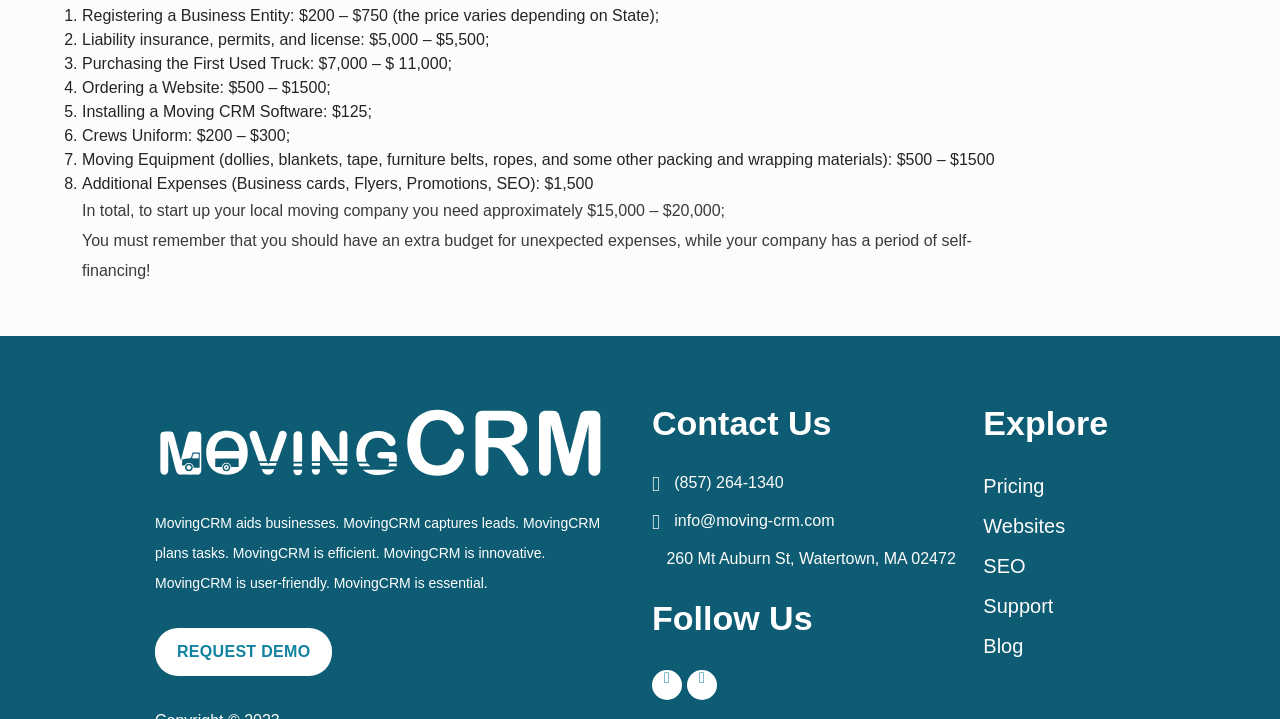Identify the bounding box coordinates of the section that should be clicked to achieve the task described: "Click the preview button".

None